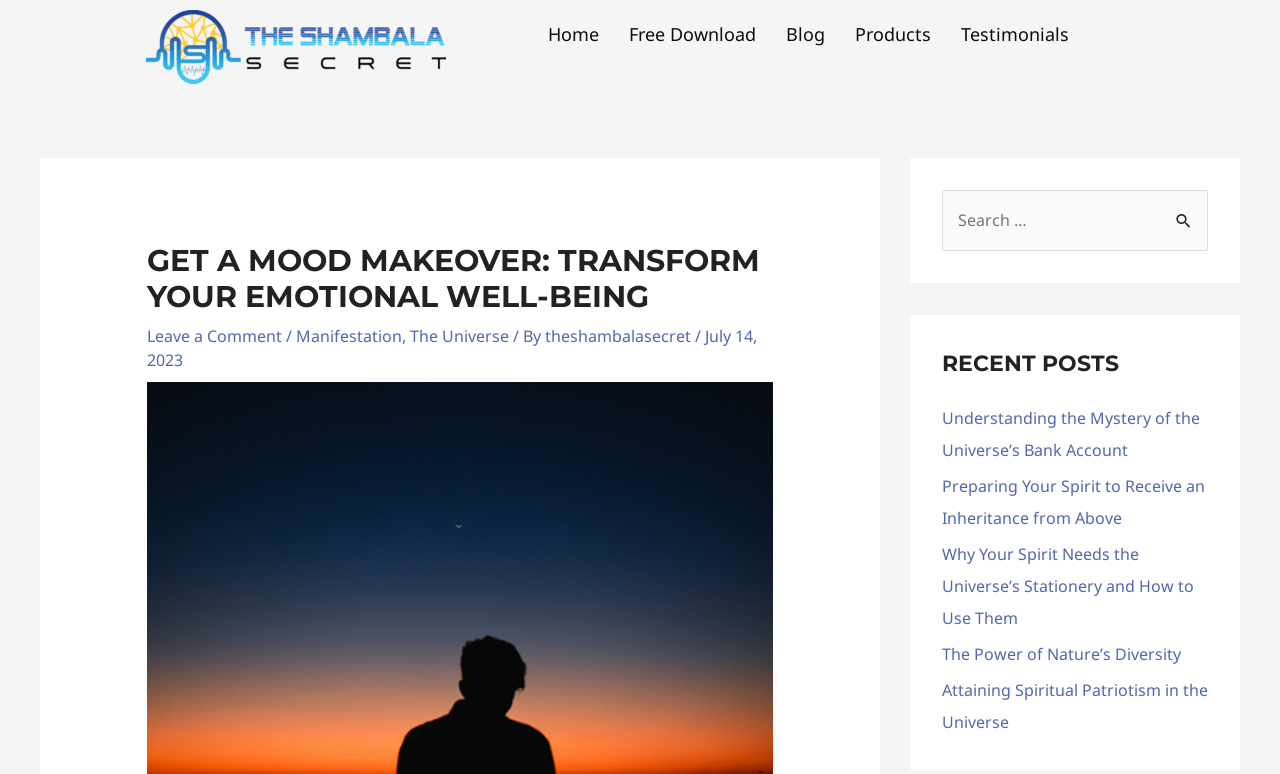How many navigation links are in the top menu?
Refer to the image and give a detailed response to the question.

I counted the number of links in the top menu, which are 'Home', 'Free Download', 'Blog', 'Products', and 'Testimonials', and found that there are 5 navigation links.